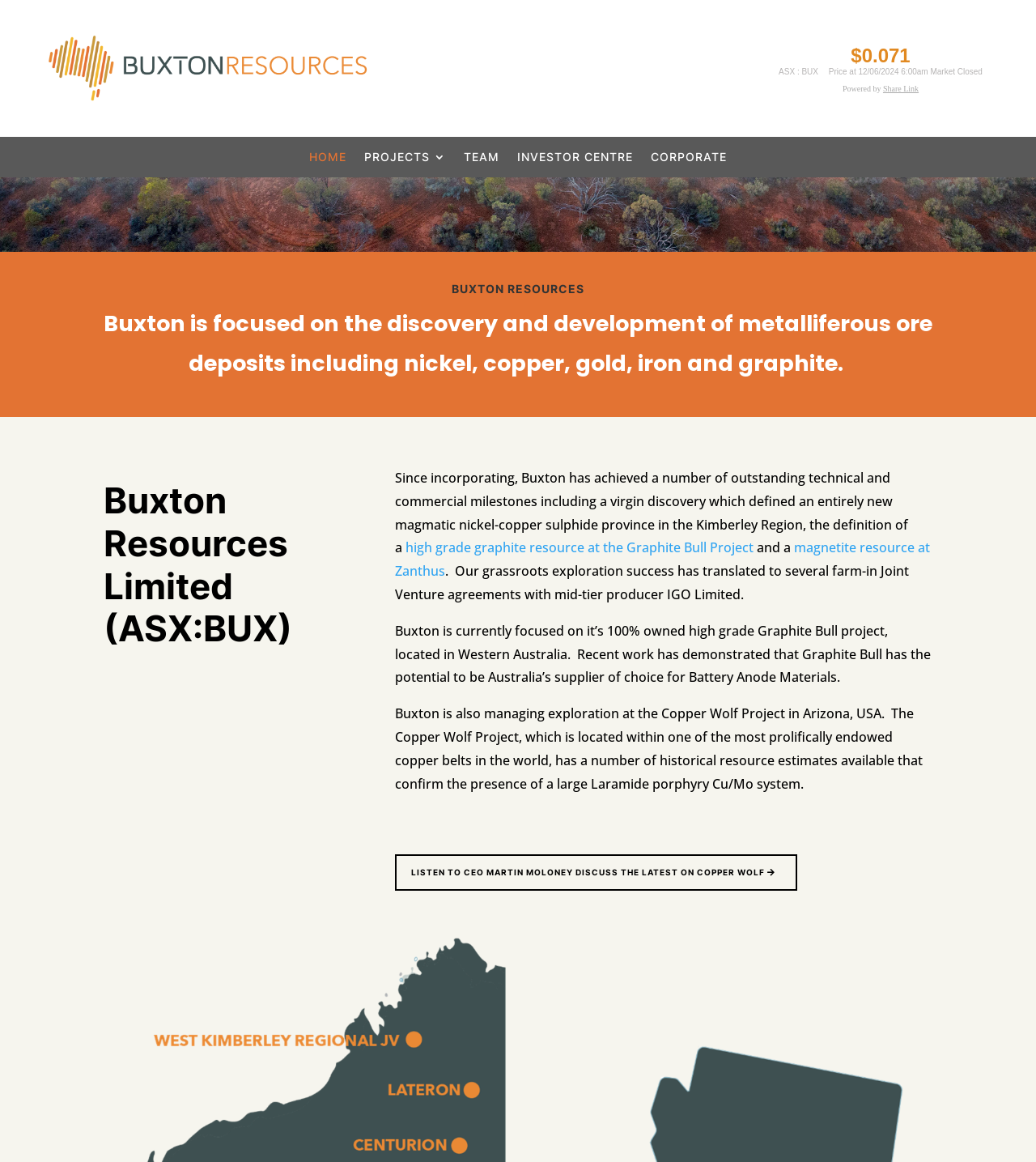Pinpoint the bounding box coordinates of the element to be clicked to execute the instruction: "Visit the INVESTOR CENTRE".

[0.499, 0.131, 0.611, 0.146]